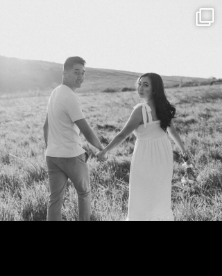Are the couple's expressions joyful?
Please look at the screenshot and answer using one word or phrase.

Yes